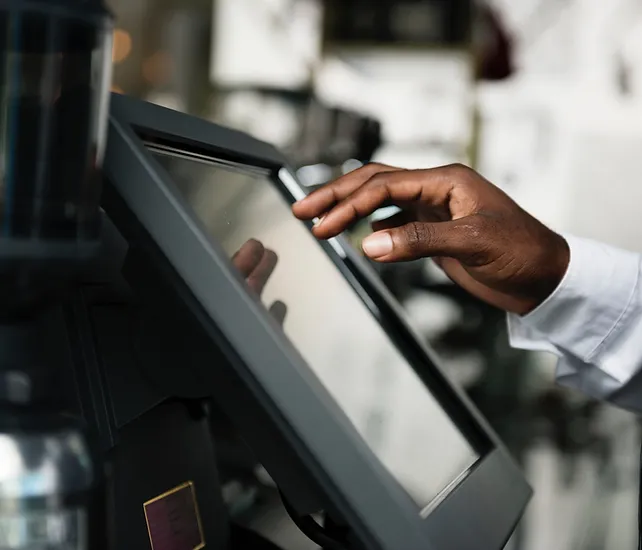Can you look at the image and give a comprehensive answer to the question:
What type of environment is depicted in the image?

The setting conveys a modern business environment where efficiency is key, with the POS terminal and indistinct outlines of various objects in the background hinting at an active retail space.